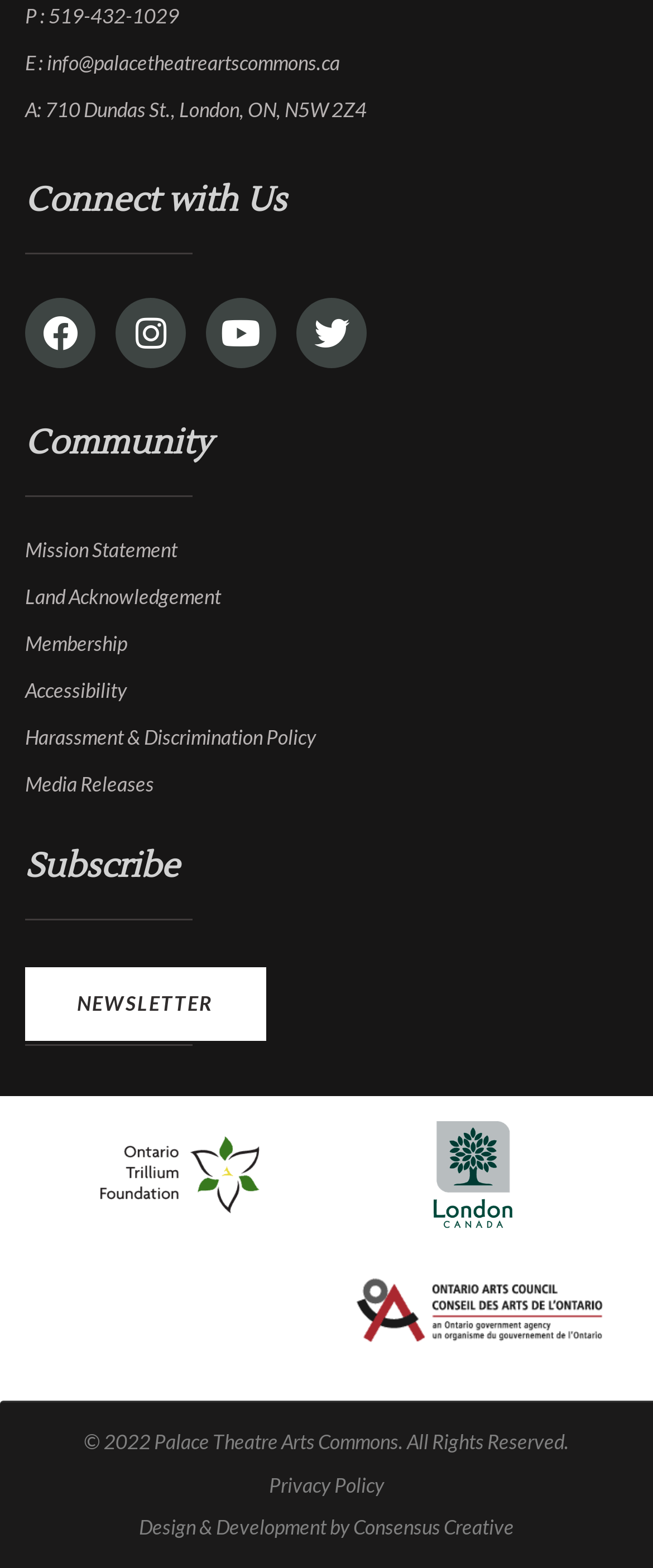How many links are available under 'Community'?
Provide a detailed answer to the question, using the image to inform your response.

The links under 'Community' are Mission Statement, Land Acknowledgement, Membership, Accessibility, and Harassment & Discrimination Policy.